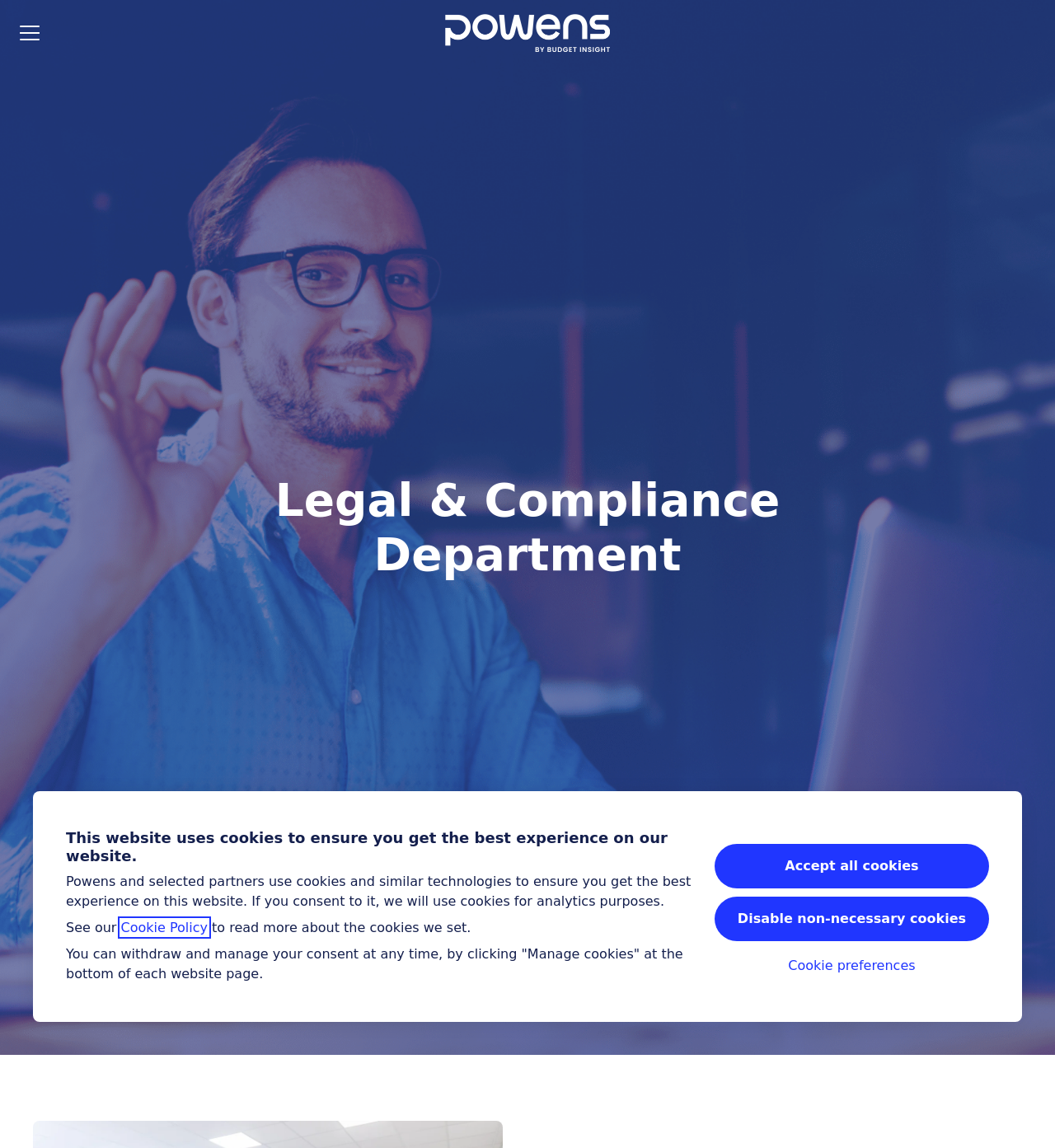What is the name of the department?
Please answer the question as detailed as possible.

I found the answer by looking at the heading element with the text 'Legal & Compliance Department' which is located at the top of the webpage, indicating that it is a department name.